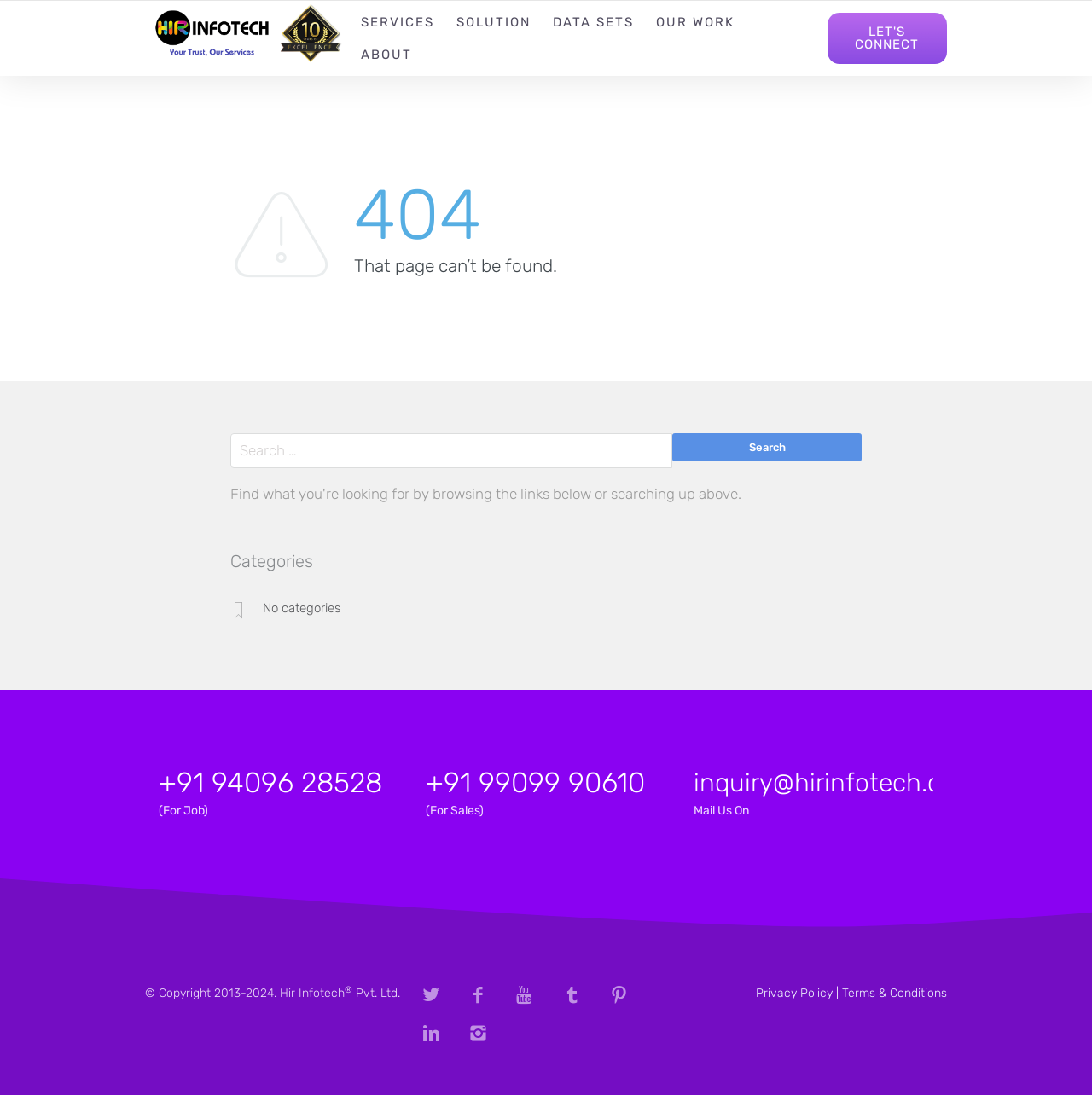Find the bounding box coordinates for the area that should be clicked to accomplish the instruction: "Click on LET'S CONNECT".

[0.758, 0.012, 0.867, 0.058]